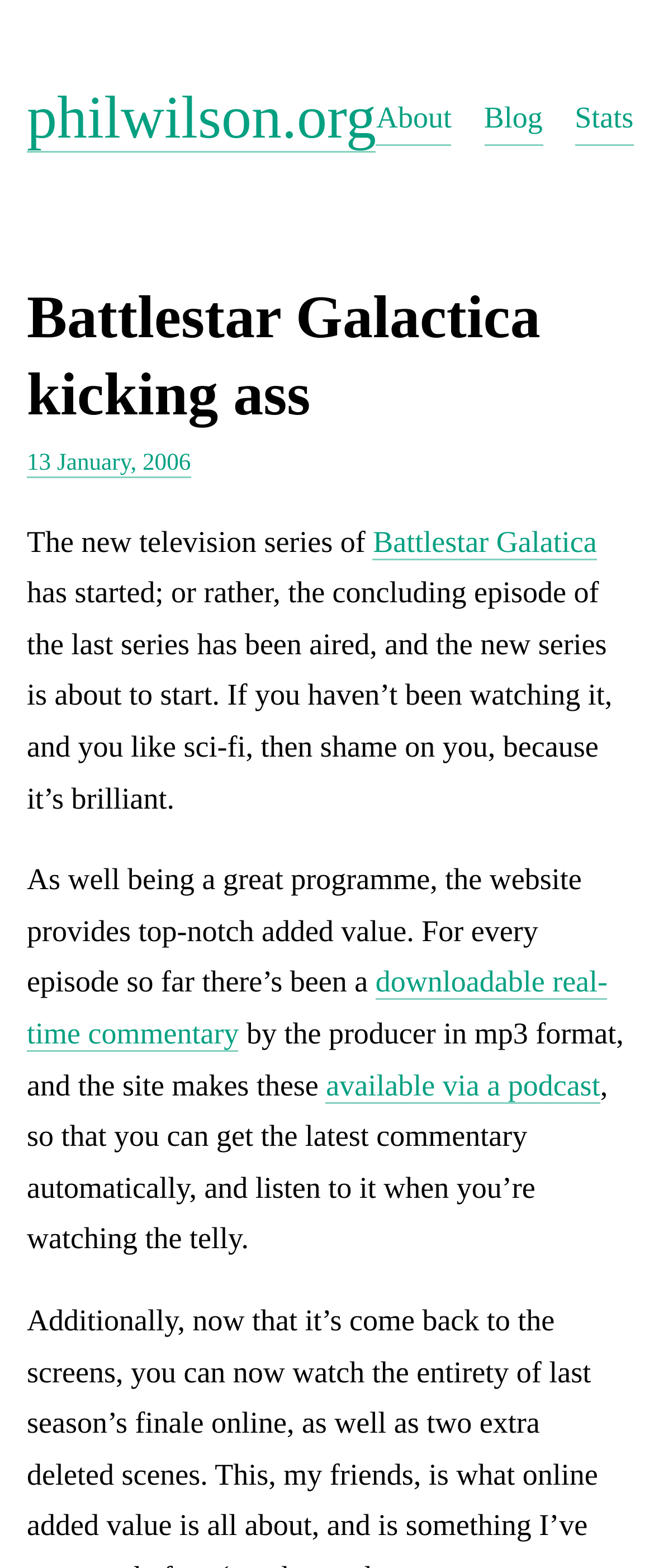Could you provide the bounding box coordinates for the portion of the screen to click to complete this instruction: "download real-time commentary"?

[0.041, 0.616, 0.929, 0.671]